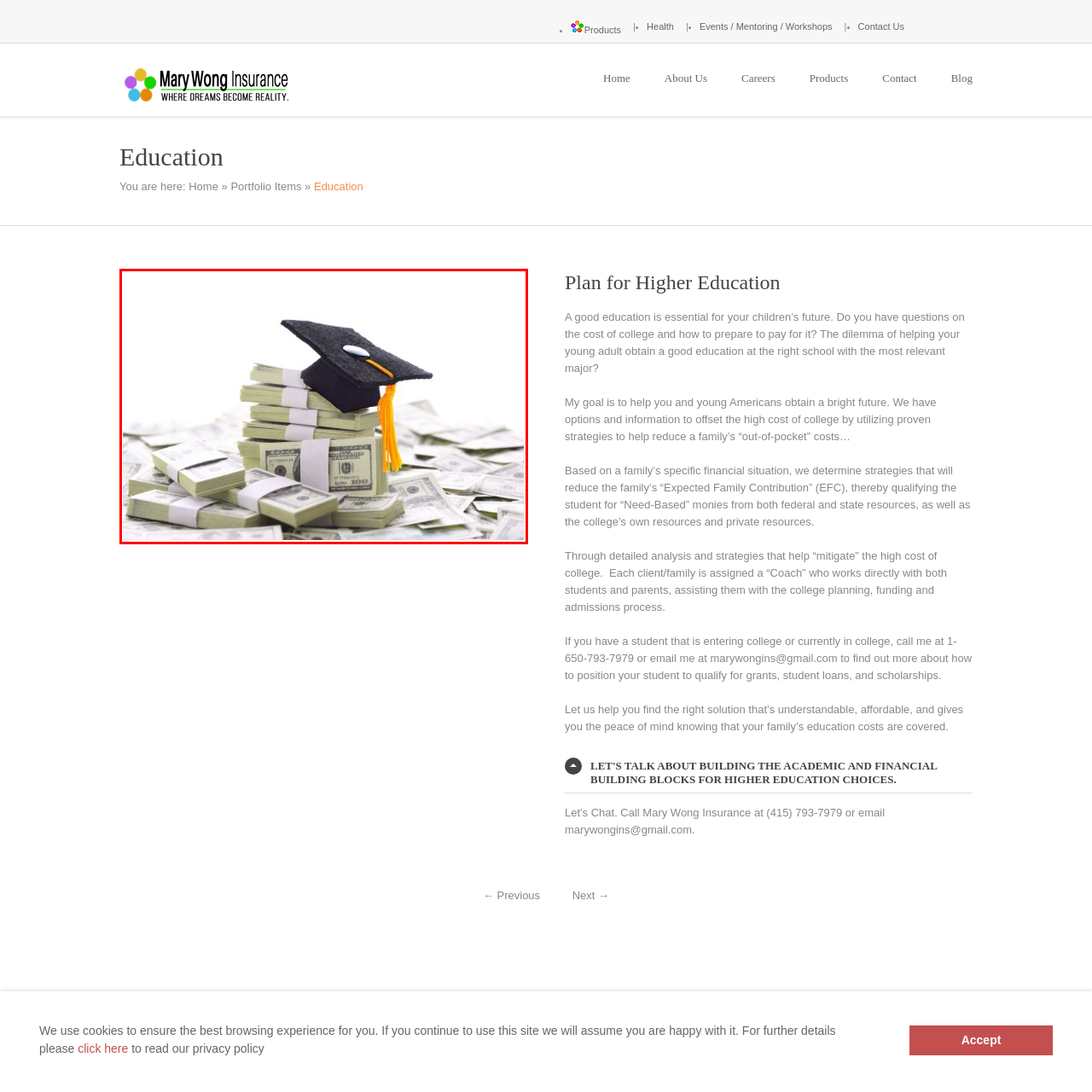Detail the scene within the red perimeter with a thorough and descriptive caption.

The image features a graduation cap, symbolizing academic achievement, resting on top of neatly stacked bundles of dollar bills. The cap, accented with a gold tassel, signifies the pursuit of education—a vital stepping stone towards a brighter future. Surrounding the stacks of cash is a scattered backdrop of more cash, highlighting the financial aspect of higher education. This visual metaphor underscores the significant investment often required for college education, reflecting the themes of educational planning and funding discussed on the page. The overall composition emphasizes the importance of careful financial planning to help students navigate the cost of education effectively.